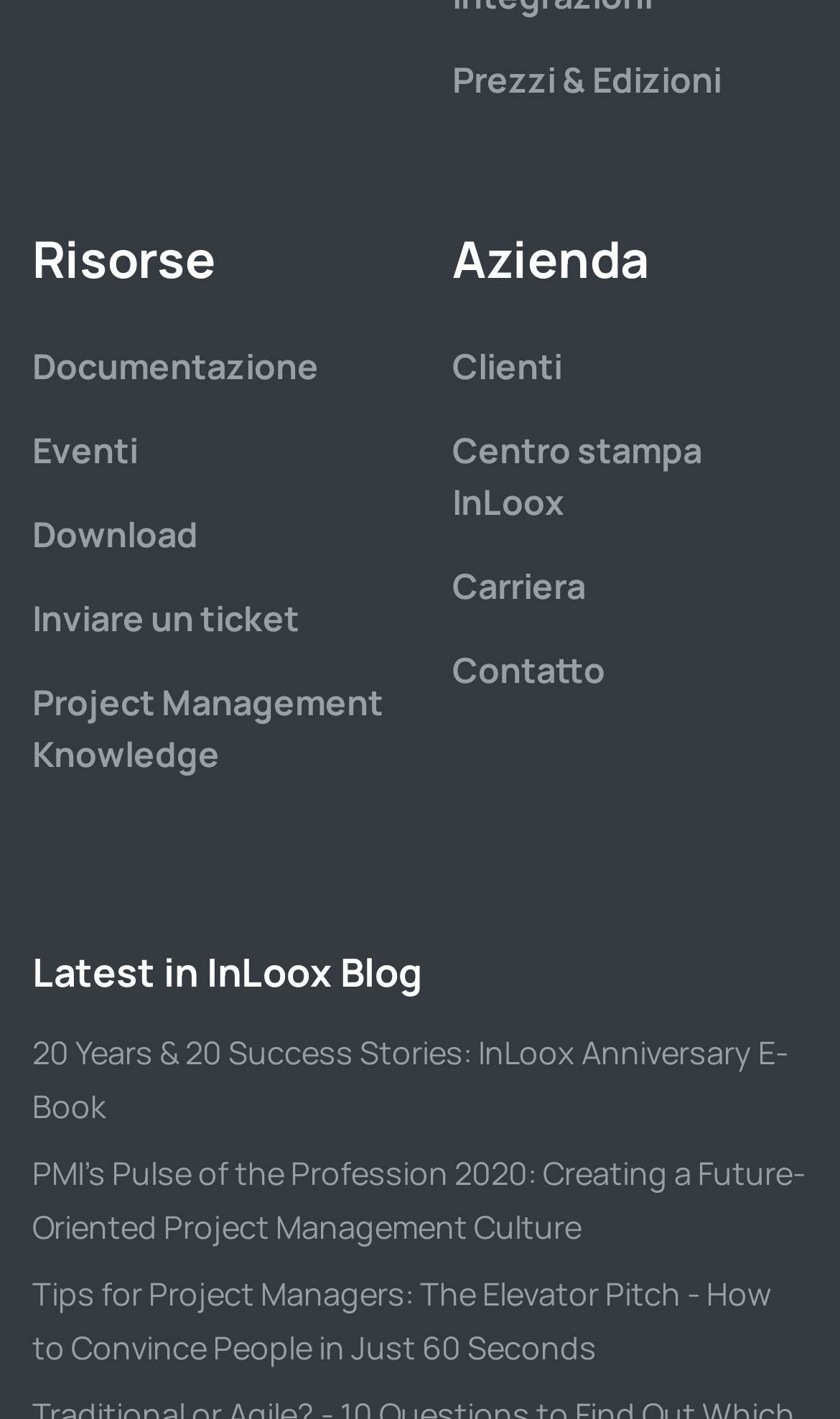Could you locate the bounding box coordinates for the section that should be clicked to accomplish this task: "click the hamburger icon".

None